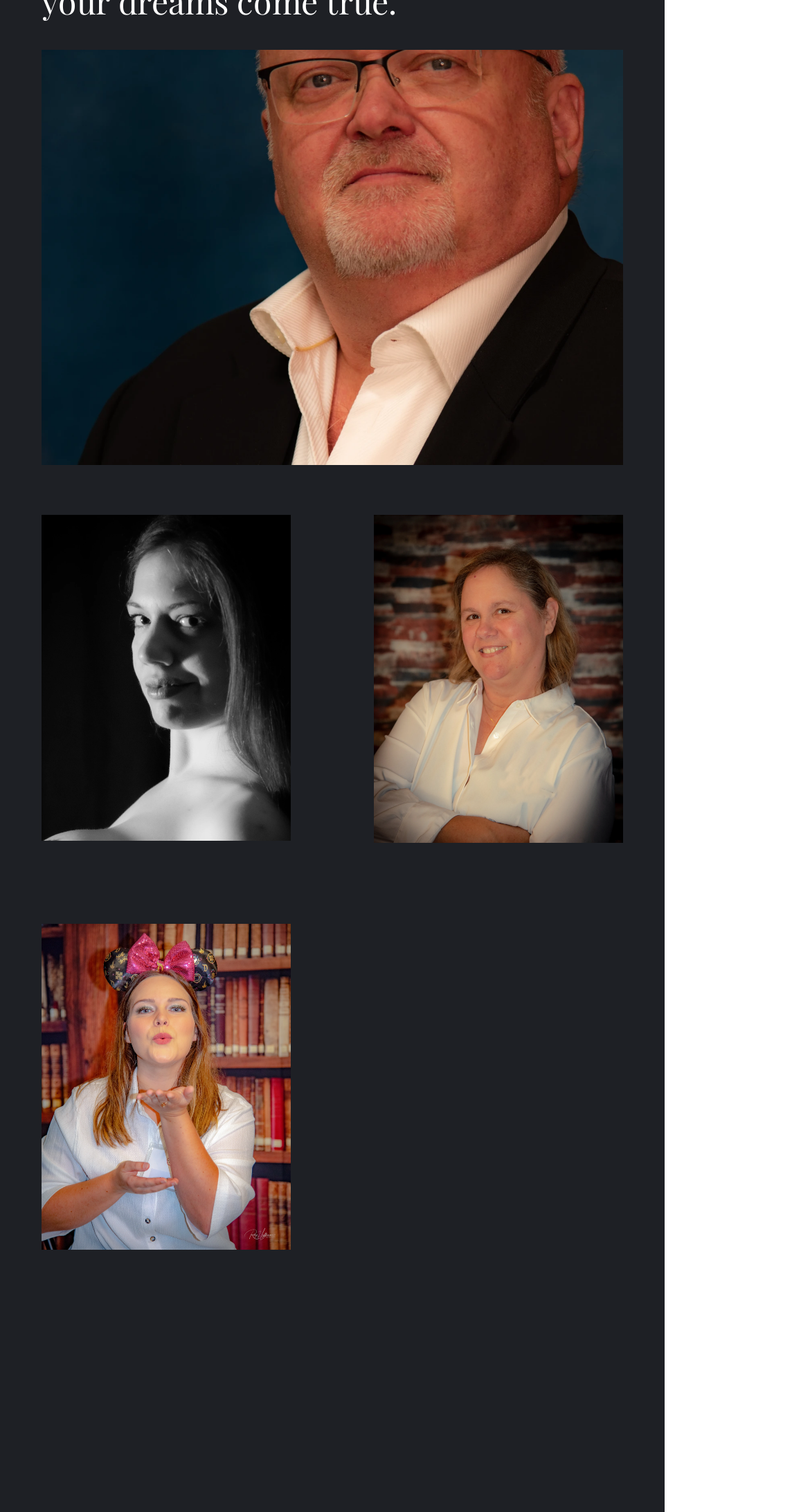Based on the element description aria-label="RH1_8437.jpg", identify the bounding box of the UI element in the given webpage screenshot. The coordinates should be in the format (top-left x, top-left y, bottom-right x, bottom-right y) and must be between 0 and 1.

[0.051, 0.611, 0.359, 0.827]